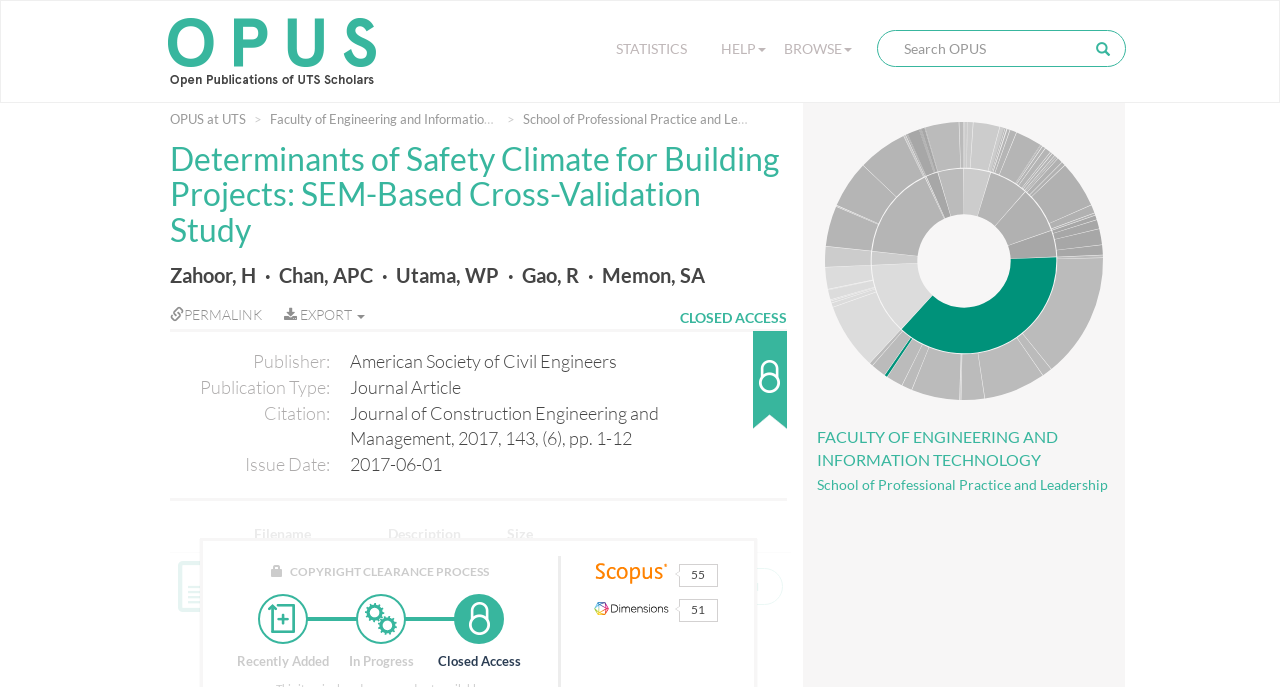What is the name of the journal that published the article?
Please look at the screenshot and answer in one word or a short phrase.

Journal of Construction Engineering and Management